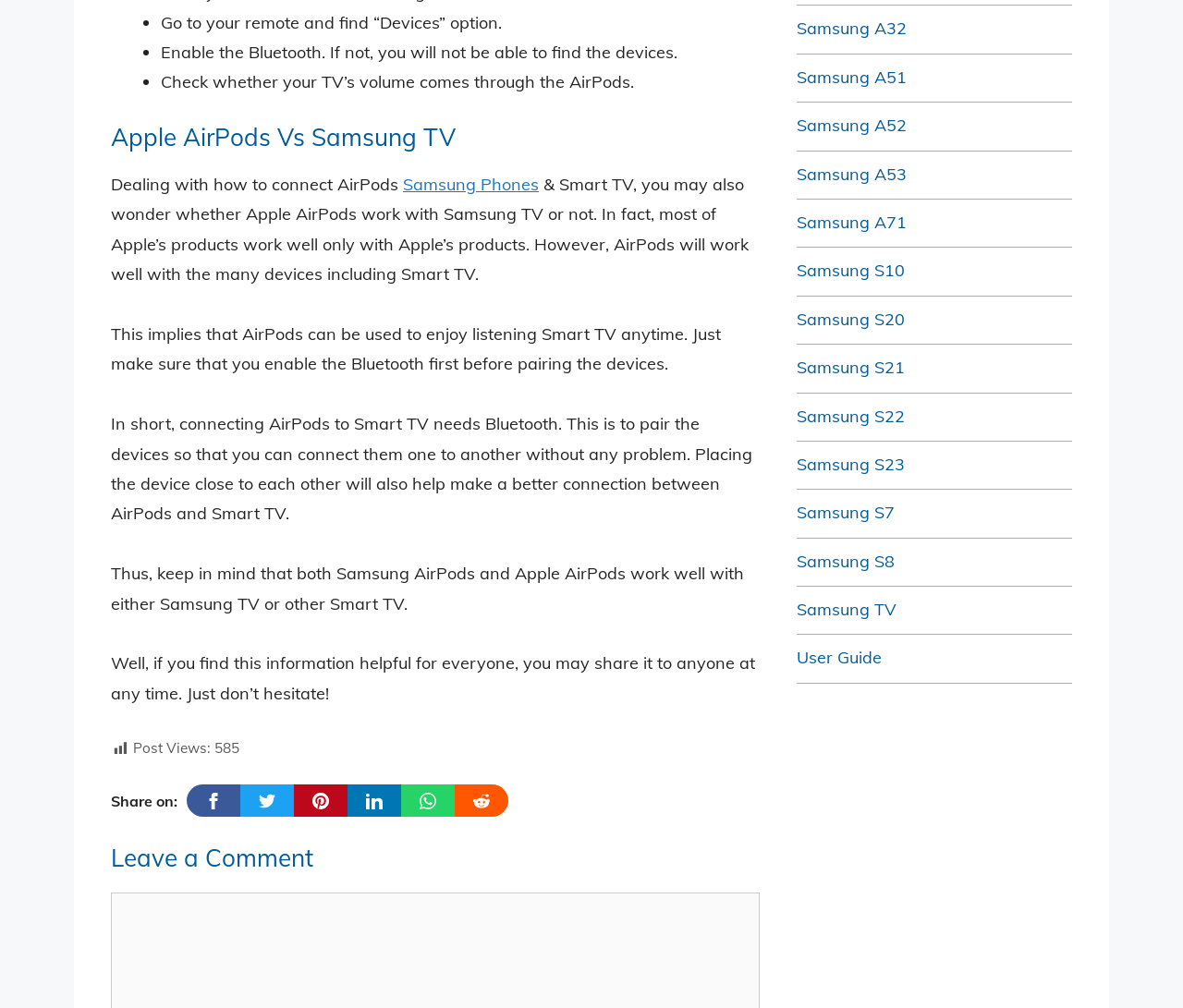What is the first step to connect AirPods to a TV?
From the image, provide a succinct answer in one word or a short phrase.

Go to your remote and find “Devices” option.